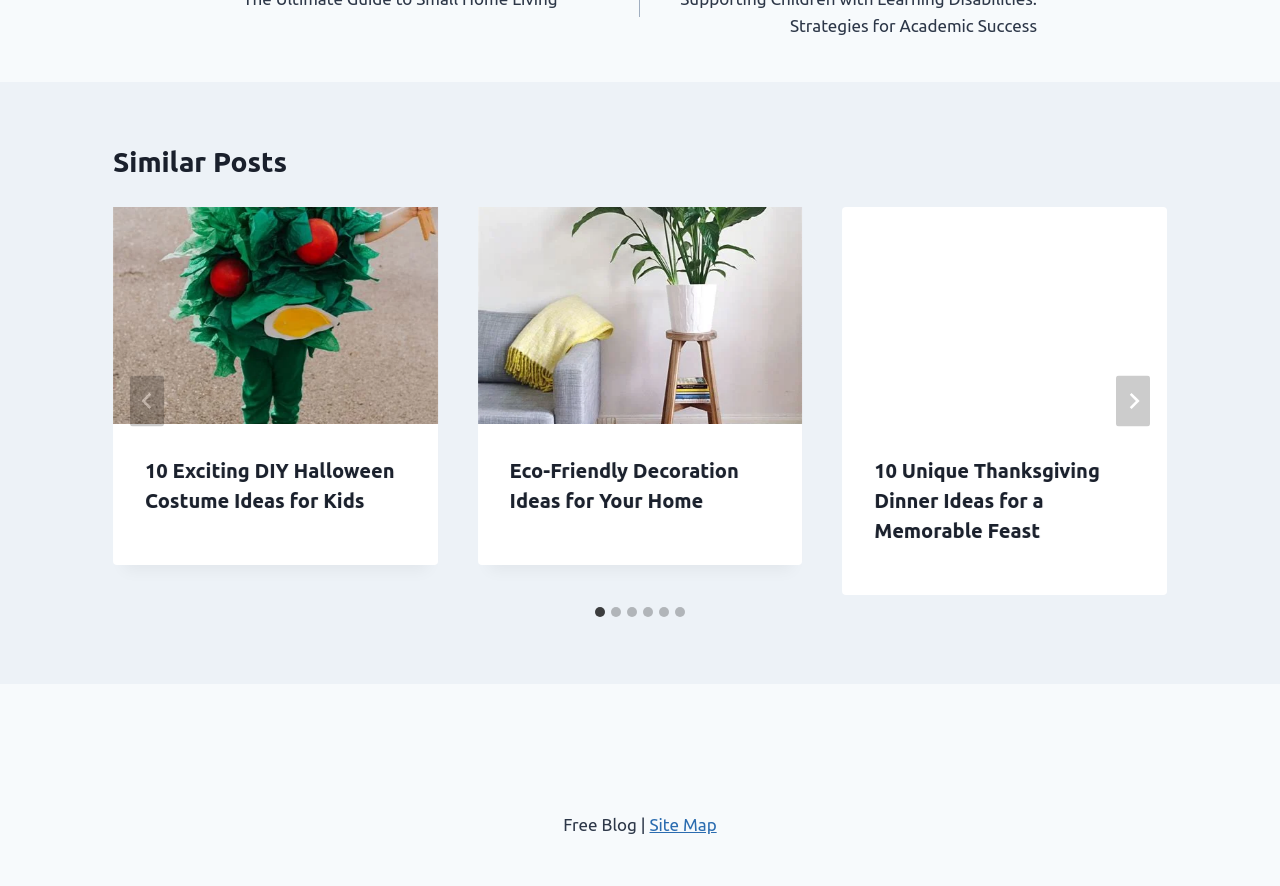Can you specify the bounding box coordinates for the region that should be clicked to fulfill this instruction: "View the first post".

[0.088, 0.234, 0.342, 0.478]